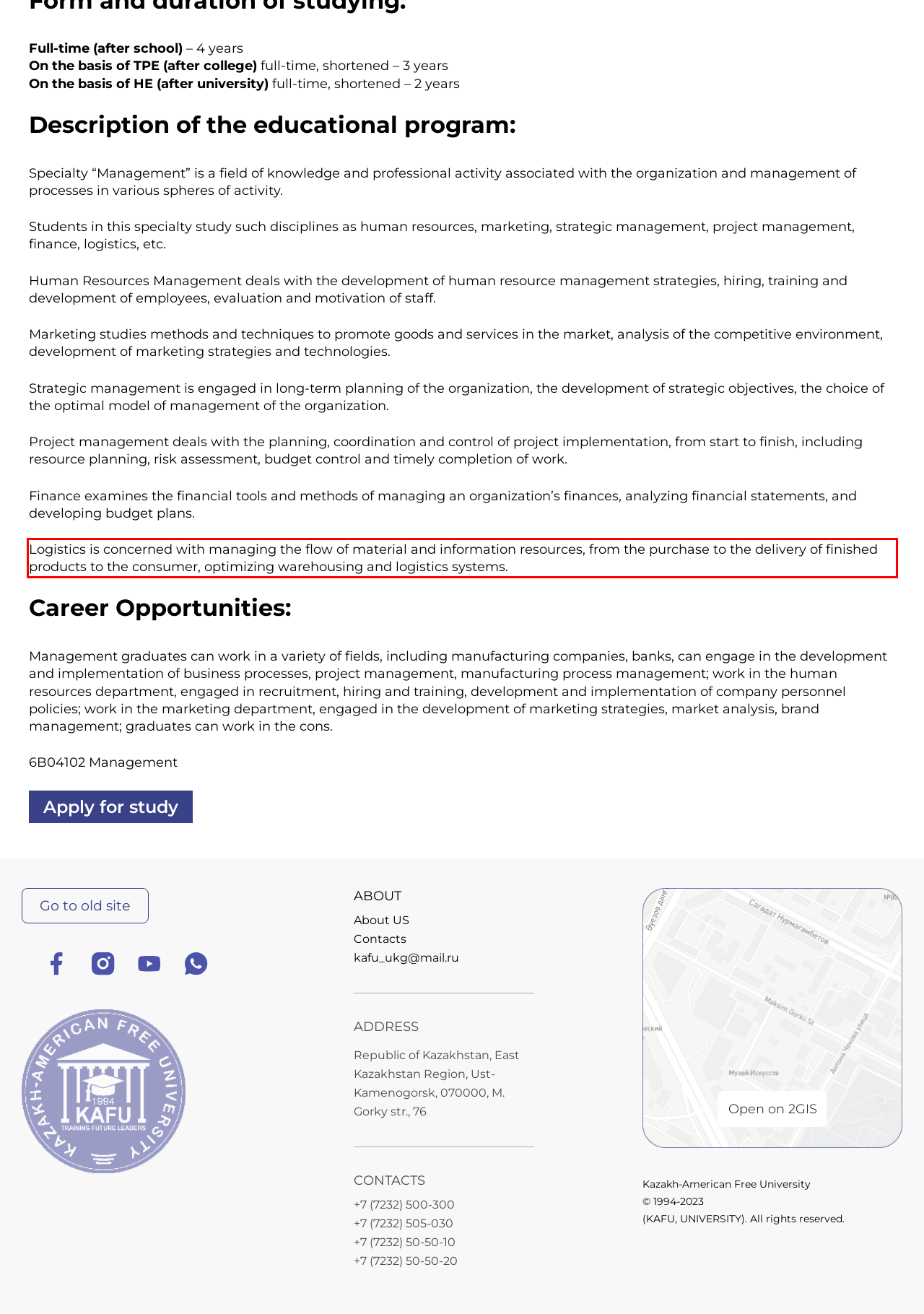Please take the screenshot of the webpage, find the red bounding box, and generate the text content that is within this red bounding box.

Logistics is concerned with managing the flow of material and information resources, from the purchase to the delivery of finished products to the consumer, optimizing warehousing and logistics systems.